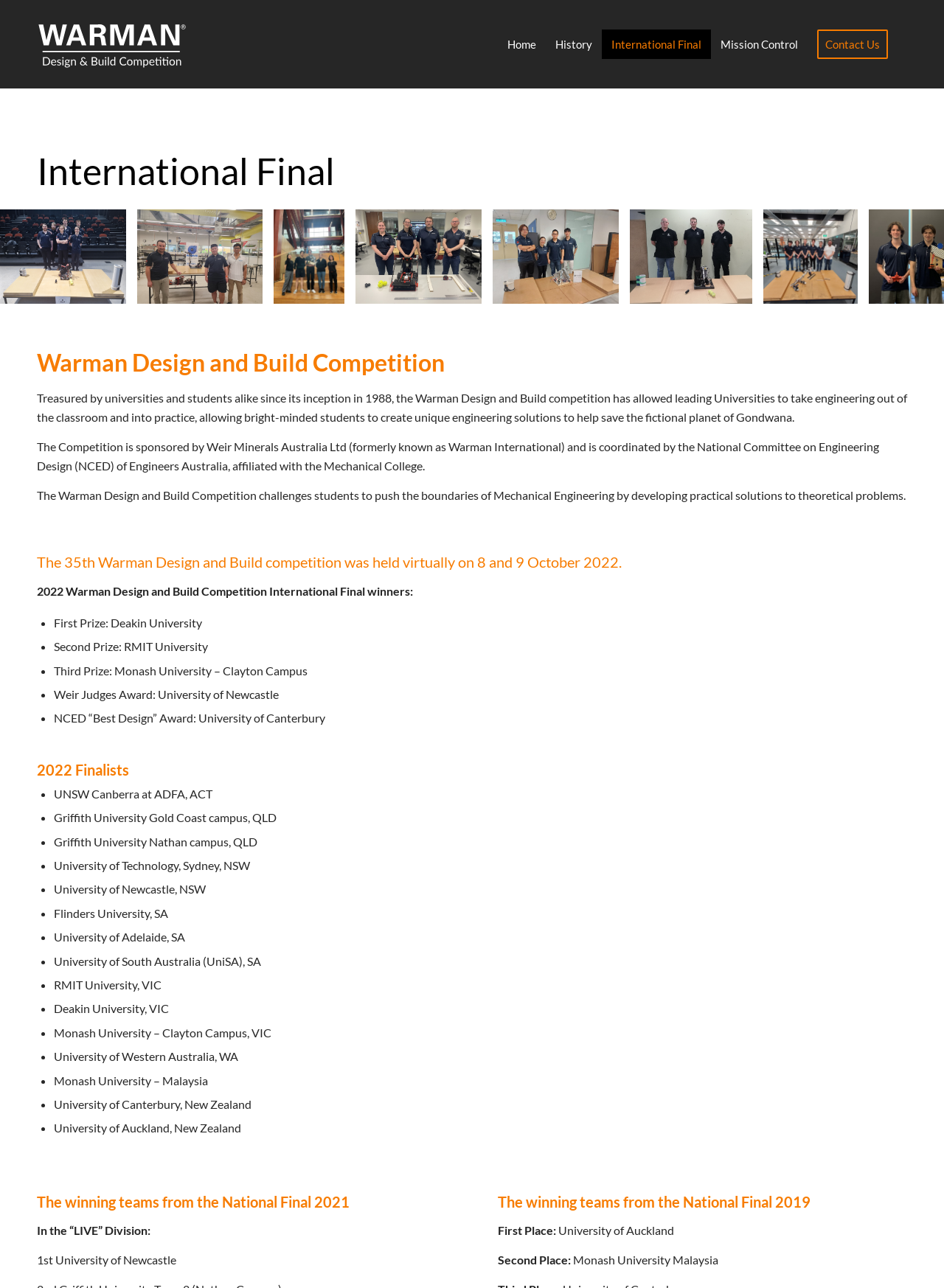Utilize the information from the image to answer the question in detail:
How many prizes are awarded in the 2022 Warman Design and Build Competition?

The webpage lists the winners of the 2022 Warman Design and Build Competition, including First Prize, Second Prize, Third Prize, Weir Judges Award, and NCED “Best Design” Award, which indicates that there are 5 prizes awarded in total.